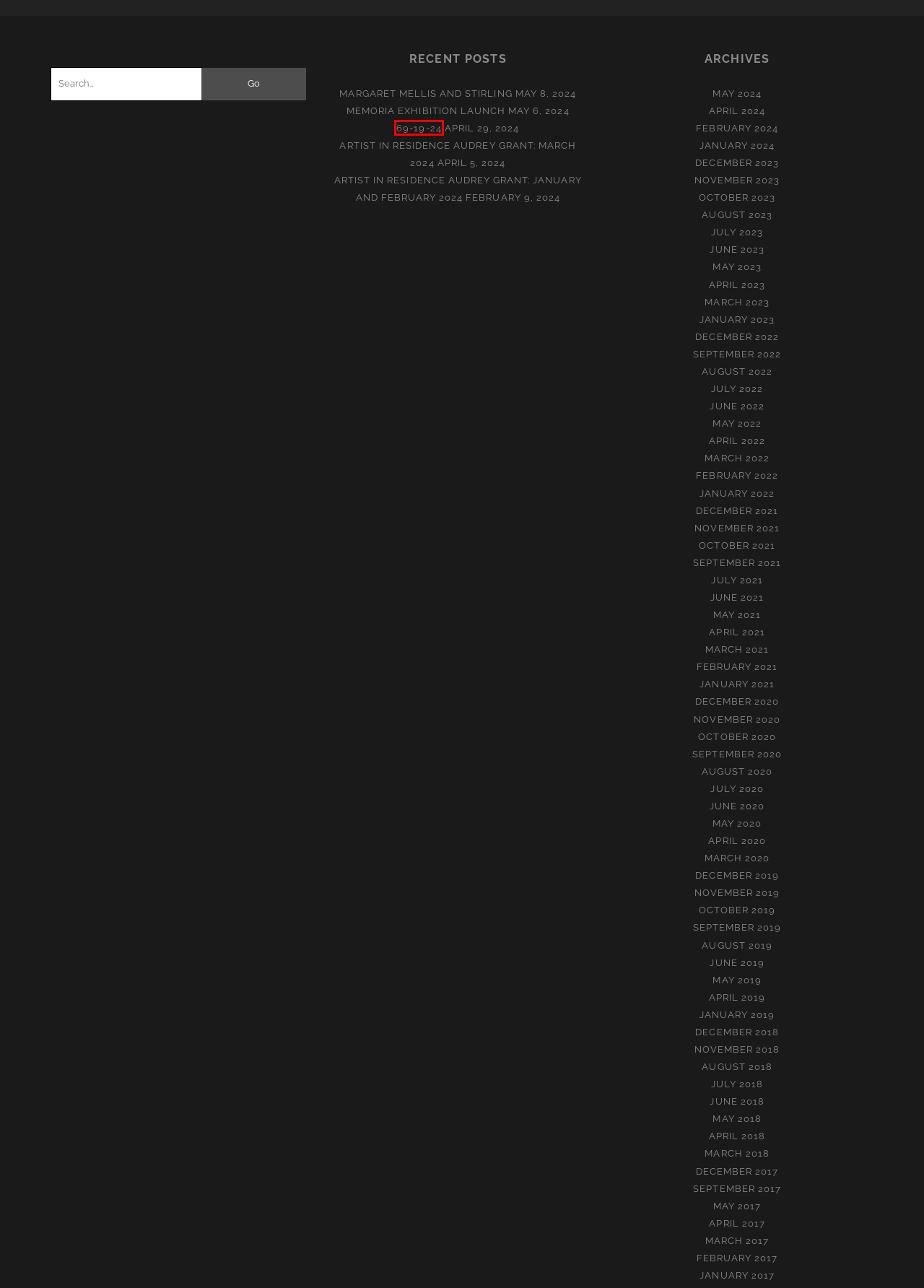You are presented with a screenshot of a webpage that includes a red bounding box around an element. Determine which webpage description best matches the page that results from clicking the element within the red bounding box. Here are the candidates:
A. December 2023 – Culture on Campus
B. April 2021 – Culture on Campus
C. August 2020 – Culture on Campus
D. February 2022 – Culture on Campus
E. Margaret Mellis and Stirling – Culture on Campus
F. 69-19-24 – Culture on Campus
G. September 2021 – Culture on Campus
H. June 2020 – Culture on Campus

F